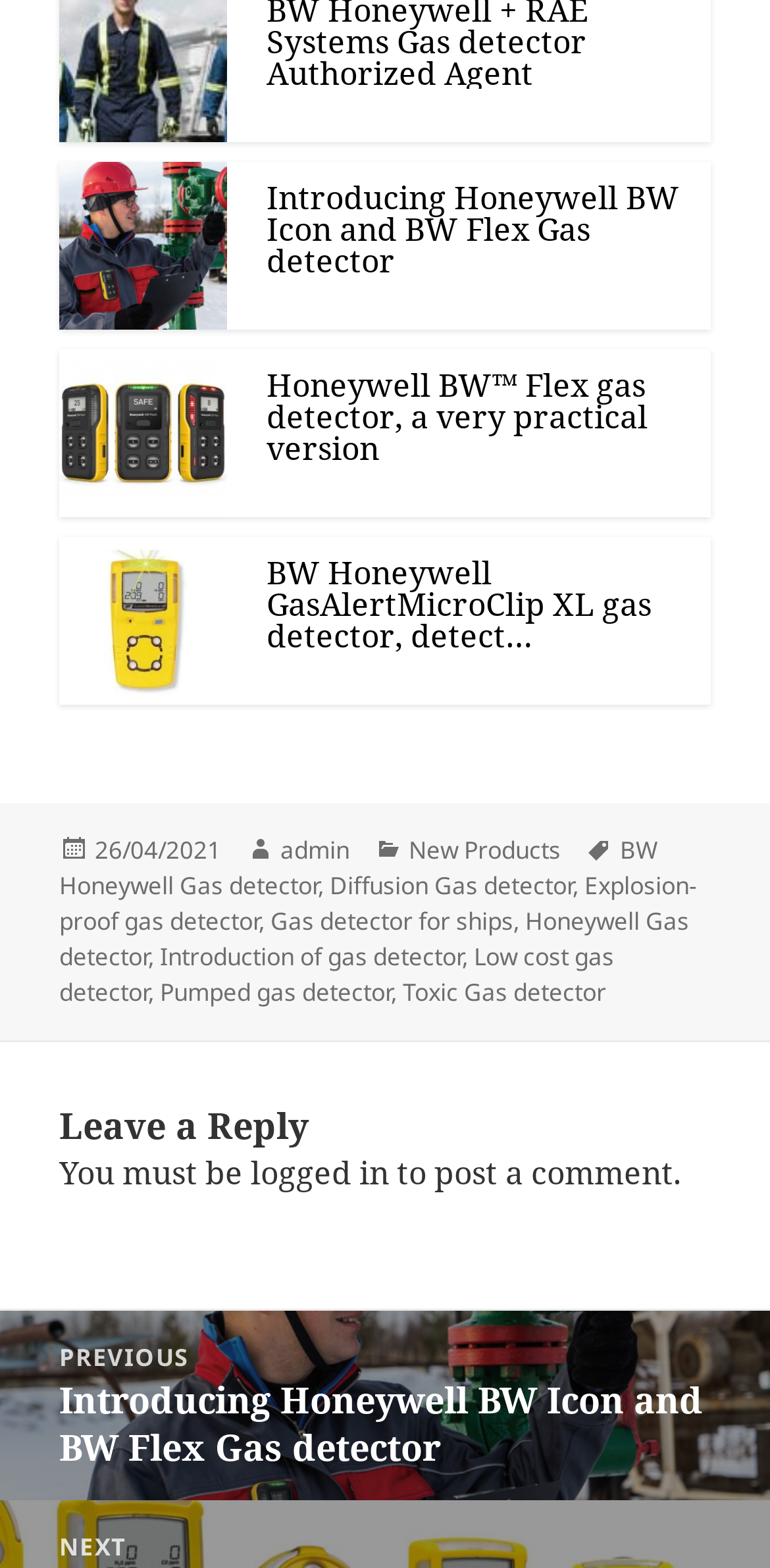Please give a succinct answer using a single word or phrase:
What is the brand of the gas detector in the first image?

Honeywell